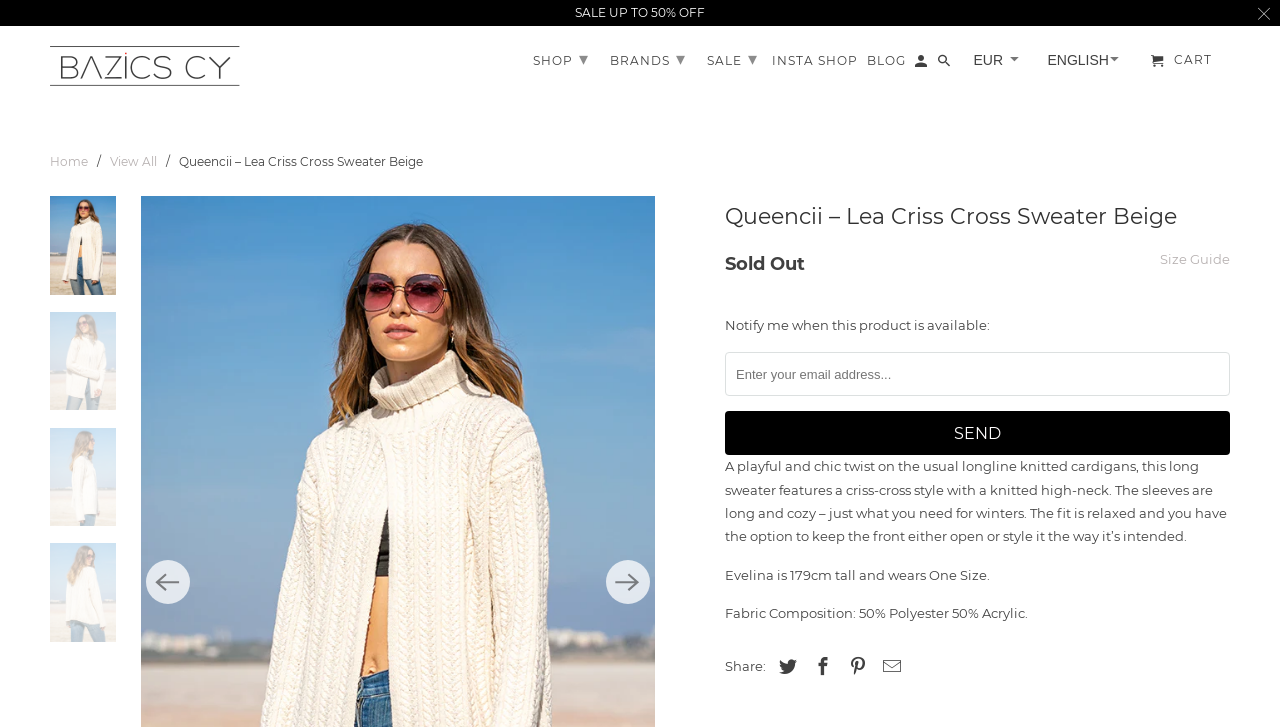Please locate the bounding box coordinates of the region I need to click to follow this instruction: "View the 'Size Guide'".

[0.906, 0.342, 0.961, 0.374]